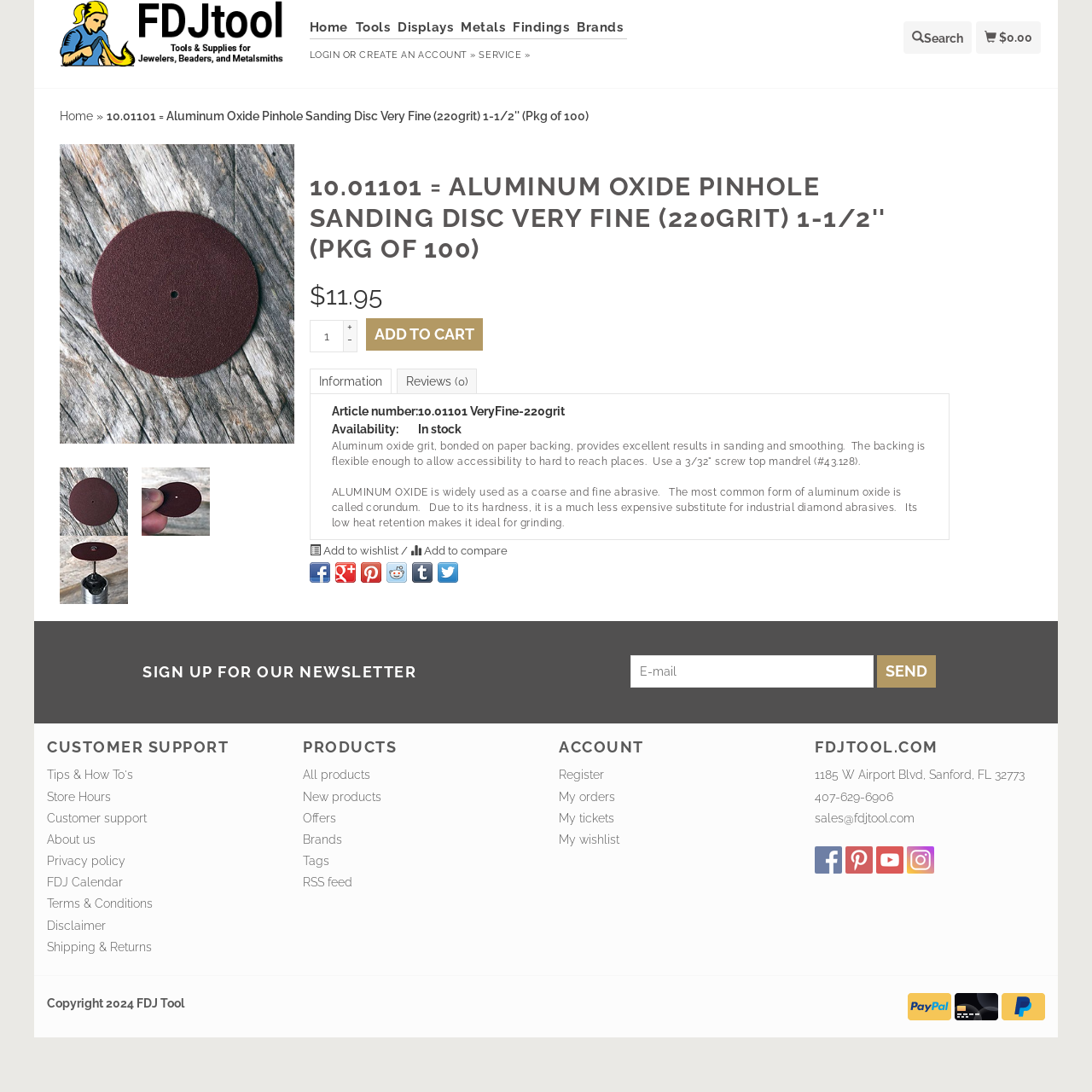Provide a brief response in the form of a single word or phrase:
What is the product name of the item on this page?

Aluminum Oxide Pinhole Sanding Disc